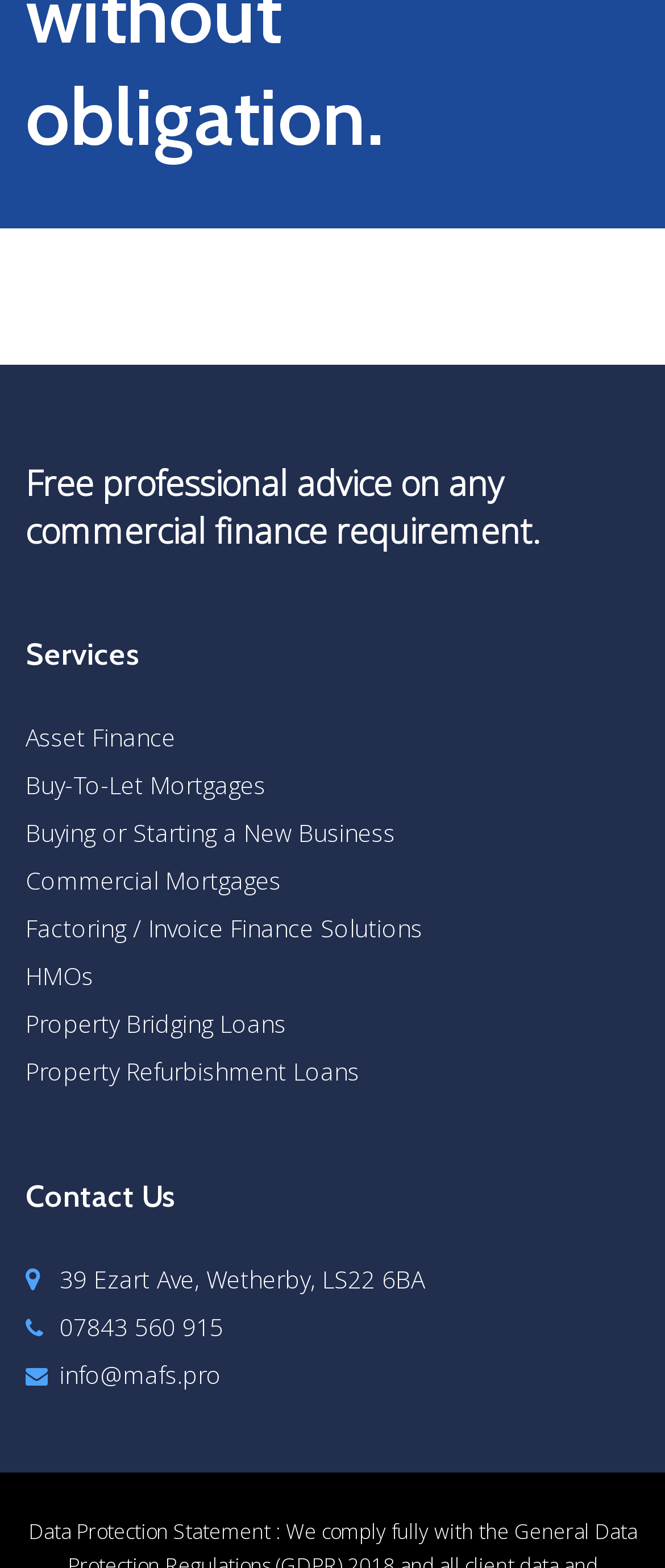Carefully examine the image and provide an in-depth answer to the question: What type of services does the company offer?

Based on the links provided under the 'Services' heading, the company offers various commercial finance services such as asset finance, buy-to-let mortgages, commercial mortgages, and more.